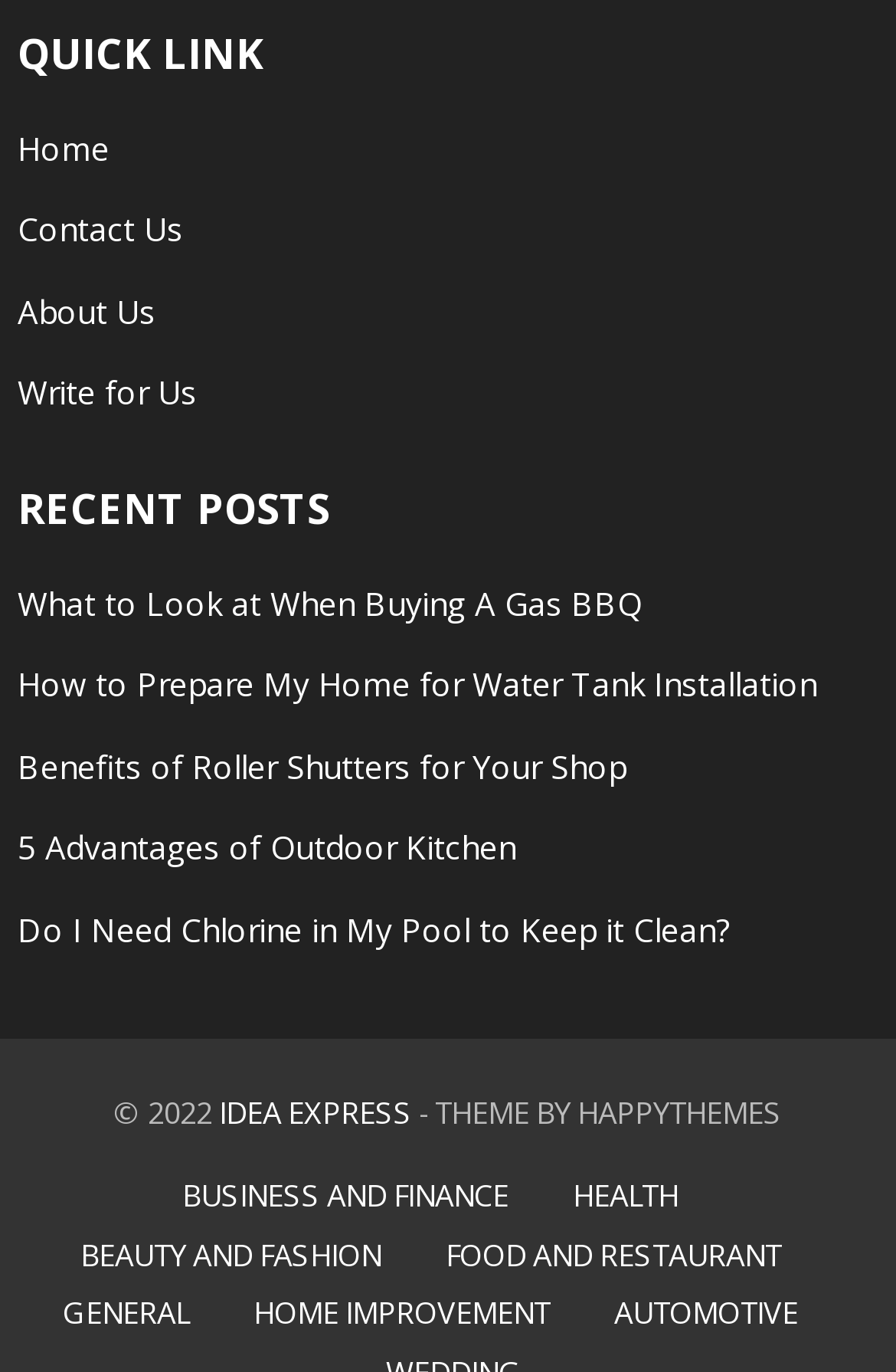Please give a succinct answer using a single word or phrase:
What is the name of the theme provider?

HAPPYTHEMES